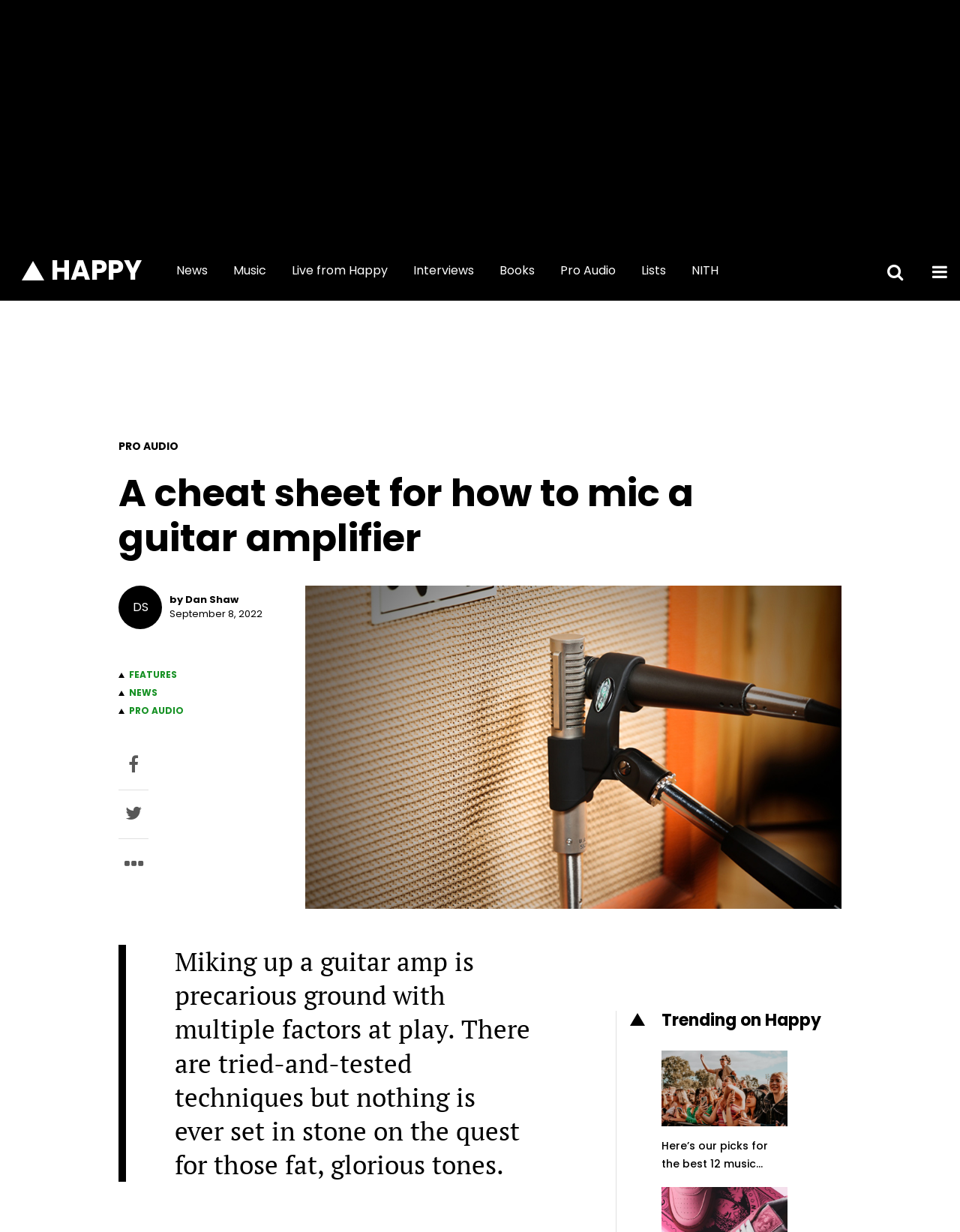How many links are there in the top navigation menu?
Please provide a detailed answer to the question.

I counted the number of links in the top navigation menu by looking at the links 'HAPPY', 'News', 'Music', 'Live from Happy', 'Interviews', 'Books', 'Pro Audio', 'Lists', and 'NITH'.